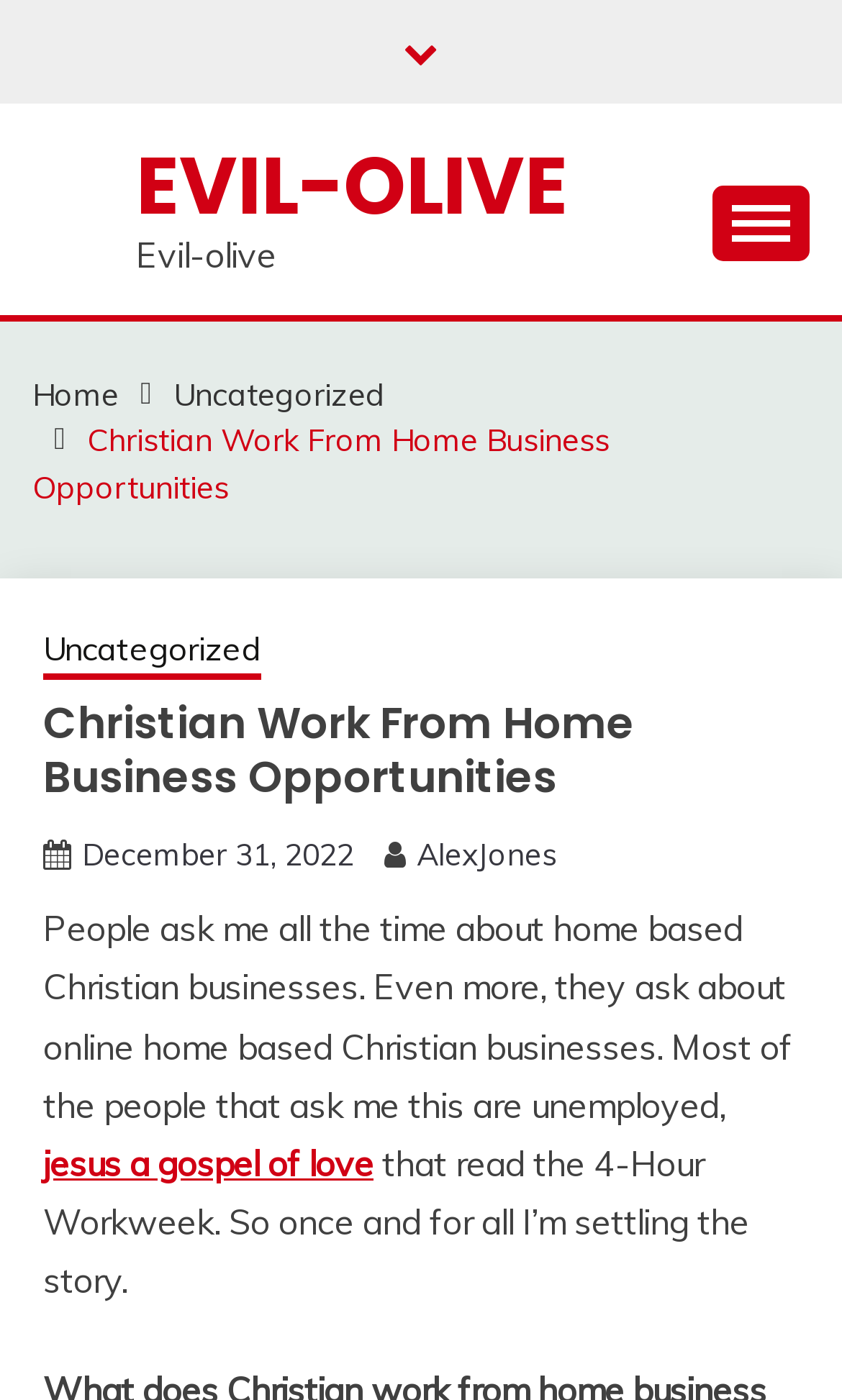Can you determine the bounding box coordinates of the area that needs to be clicked to fulfill the following instruction: "Click the '' icon"?

[0.805, 0.914, 0.923, 0.977]